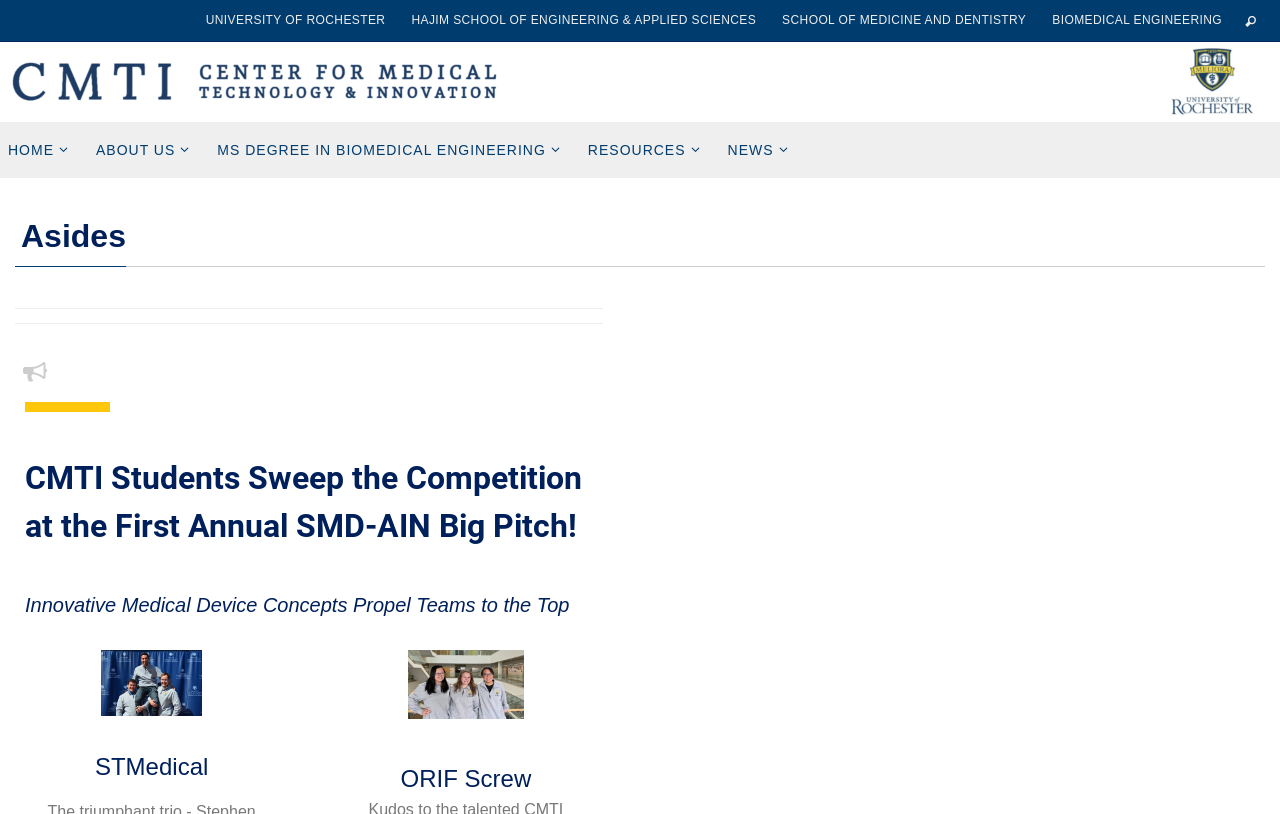Could you please study the image and provide a detailed answer to the question:
What is the topic of the first news article?

The answer can be found by looking at the headings on the webpage, where 'CMTI Students Sweep the Competition at the First Annual SMD-AIN Big Pitch!' is listed as one of the headings.